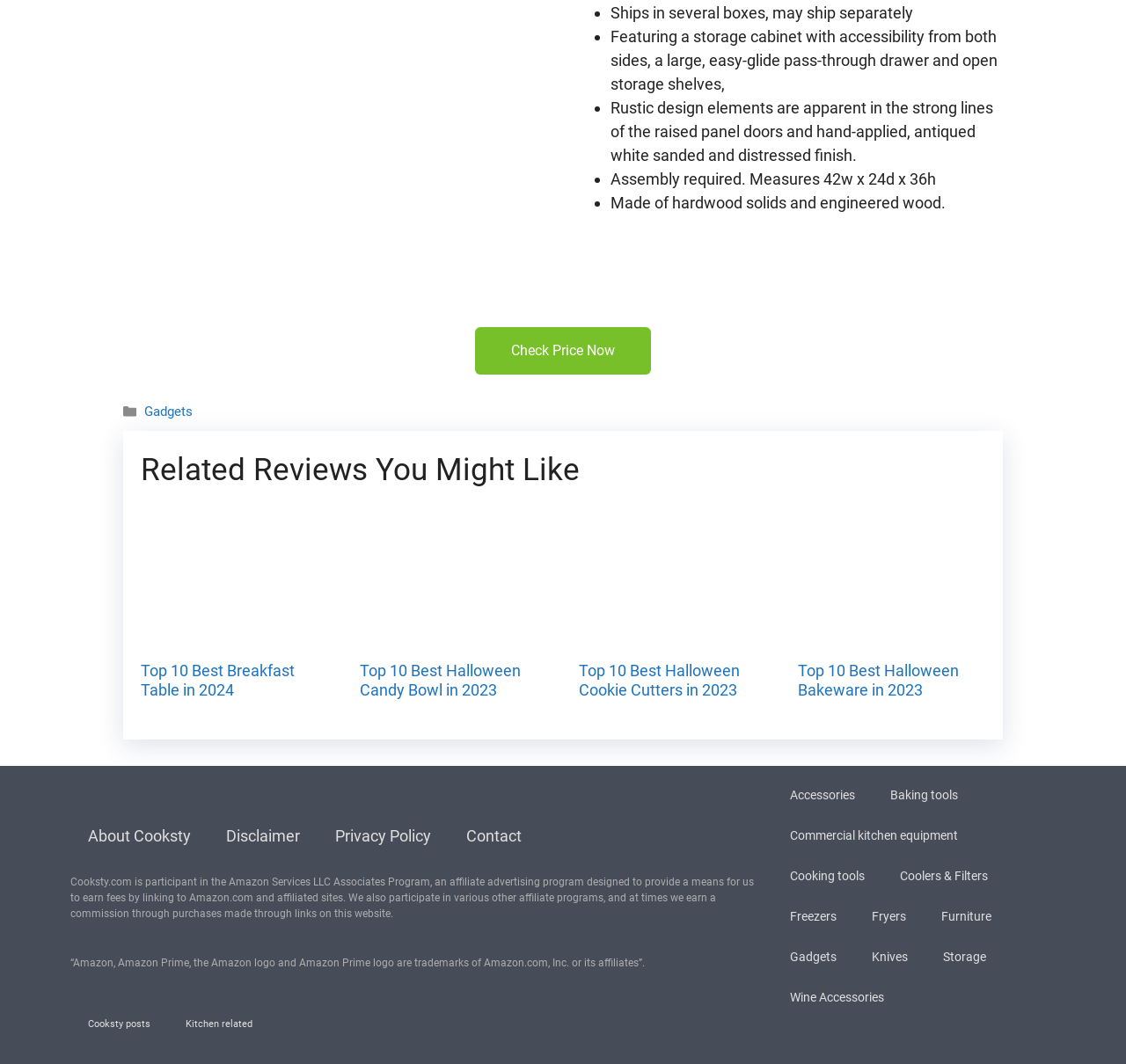What is the name of the affiliate program mentioned on the webpage?
Please give a detailed and elaborate answer to the question.

The name of the affiliate program can be found in the static text element at the bottom of the webpage that mentions the Amazon Services LLC Associates Program. This element explains that the webpage is a participant in this program.